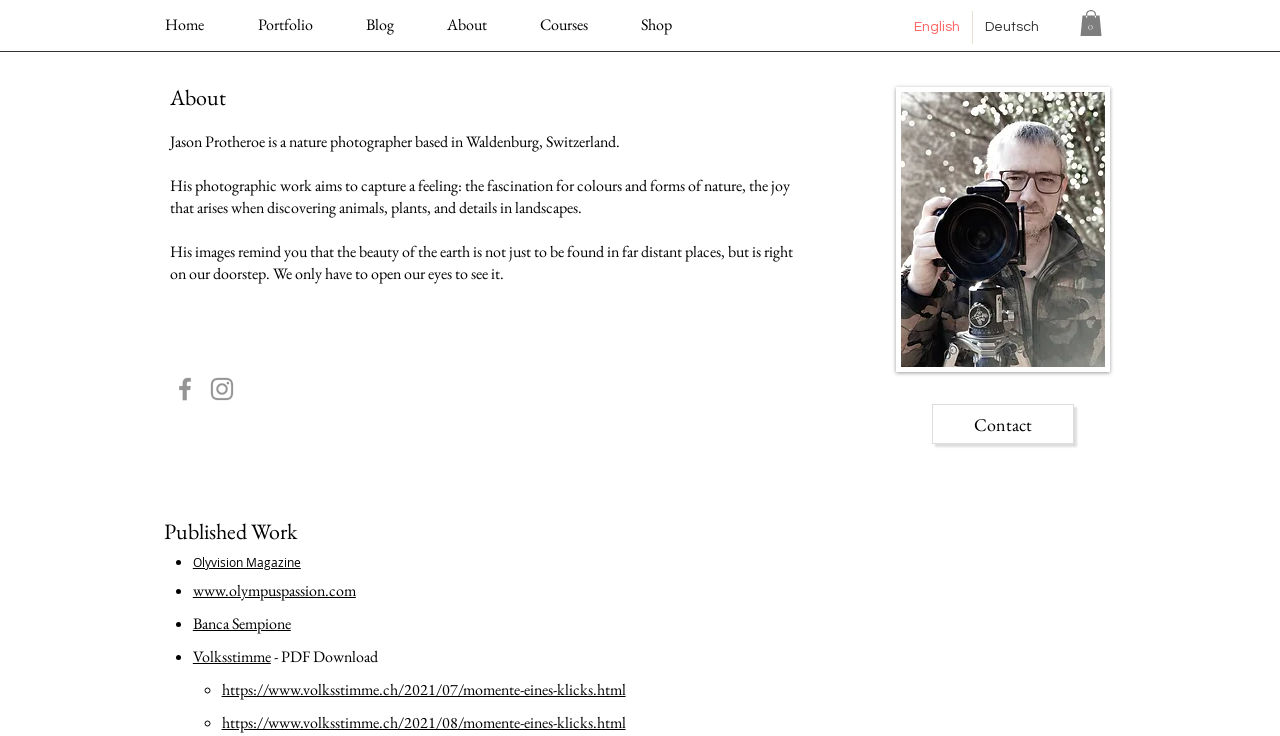Bounding box coordinates must be specified in the format (top-left x, top-left y, bottom-right x, bottom-right y). All values should be floating point numbers between 0 and 1. What are the bounding box coordinates of the UI element described as: Volksstimme

[0.151, 0.876, 0.212, 0.906]